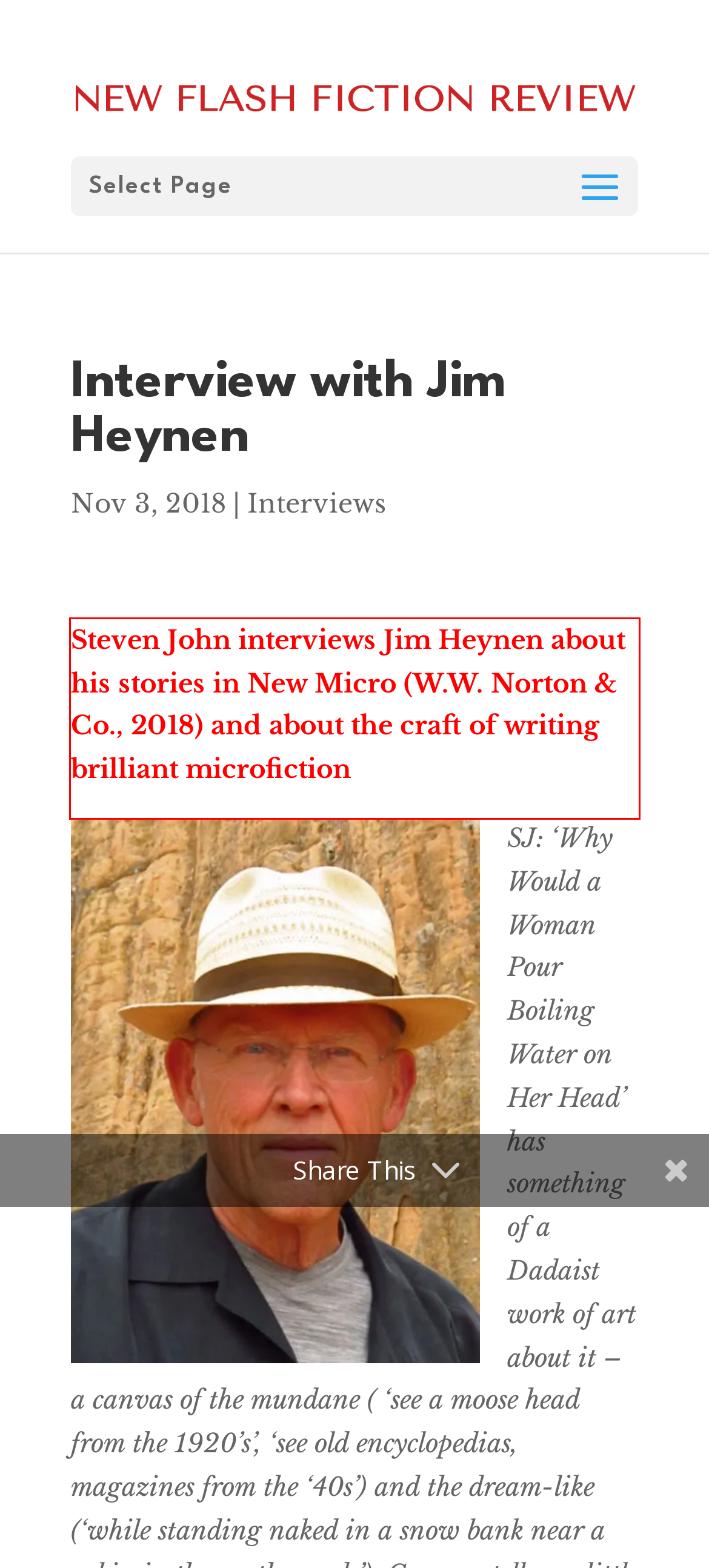You have a screenshot with a red rectangle around a UI element. Recognize and extract the text within this red bounding box using OCR.

Steven John interviews Jim Heynen about his stories in New Micro (W.W. Norton & Co., 2018) and about the craft of writing brilliant microfiction